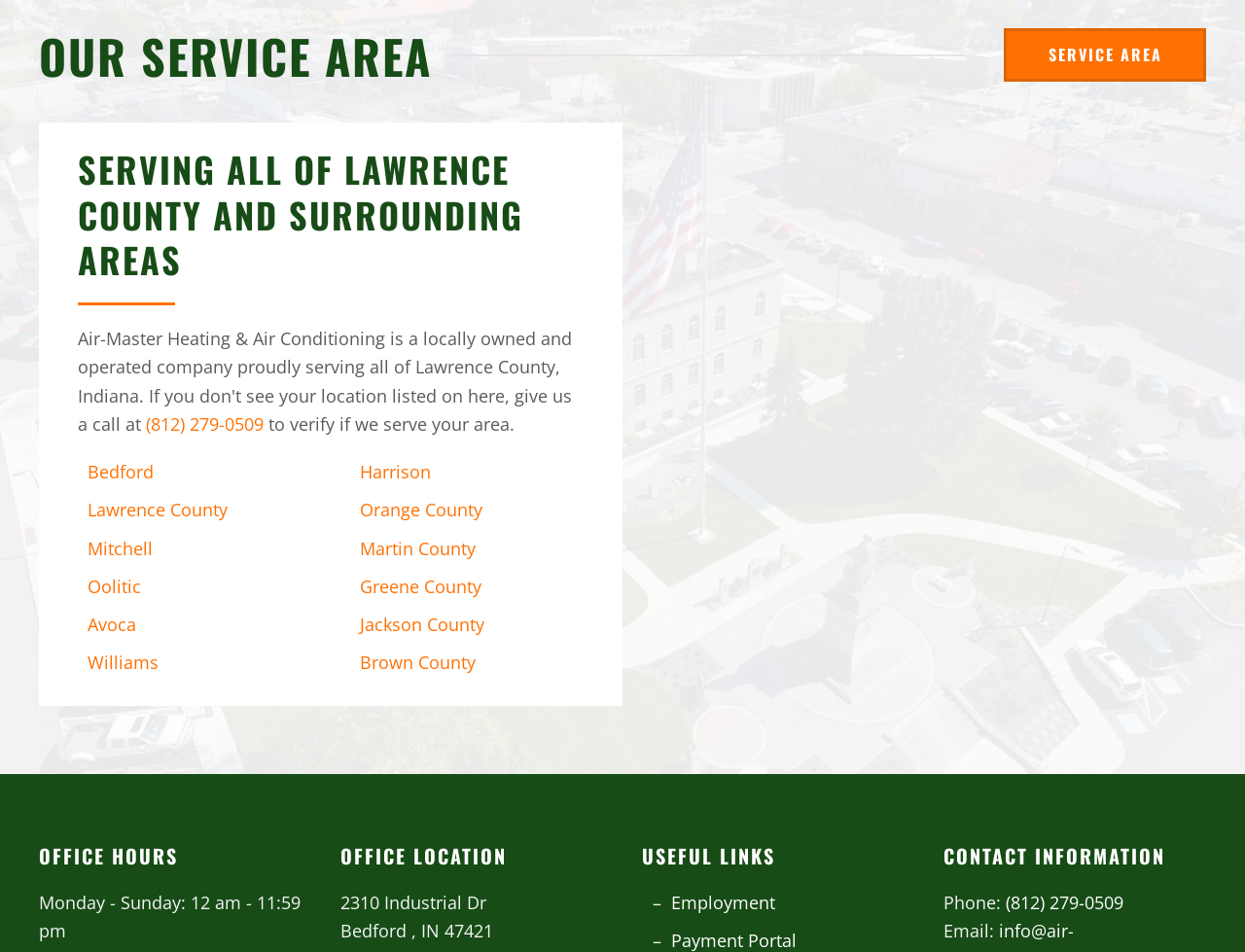Please provide a comprehensive response to the question below by analyzing the image: 
What are the office hours of this company?

The office hours can be found in the section 'OFFICE HOURS' which is located at the bottom left of the webpage. The text 'Monday - Sunday: 12 am - 11:59 pm' provides the office hours of the company.